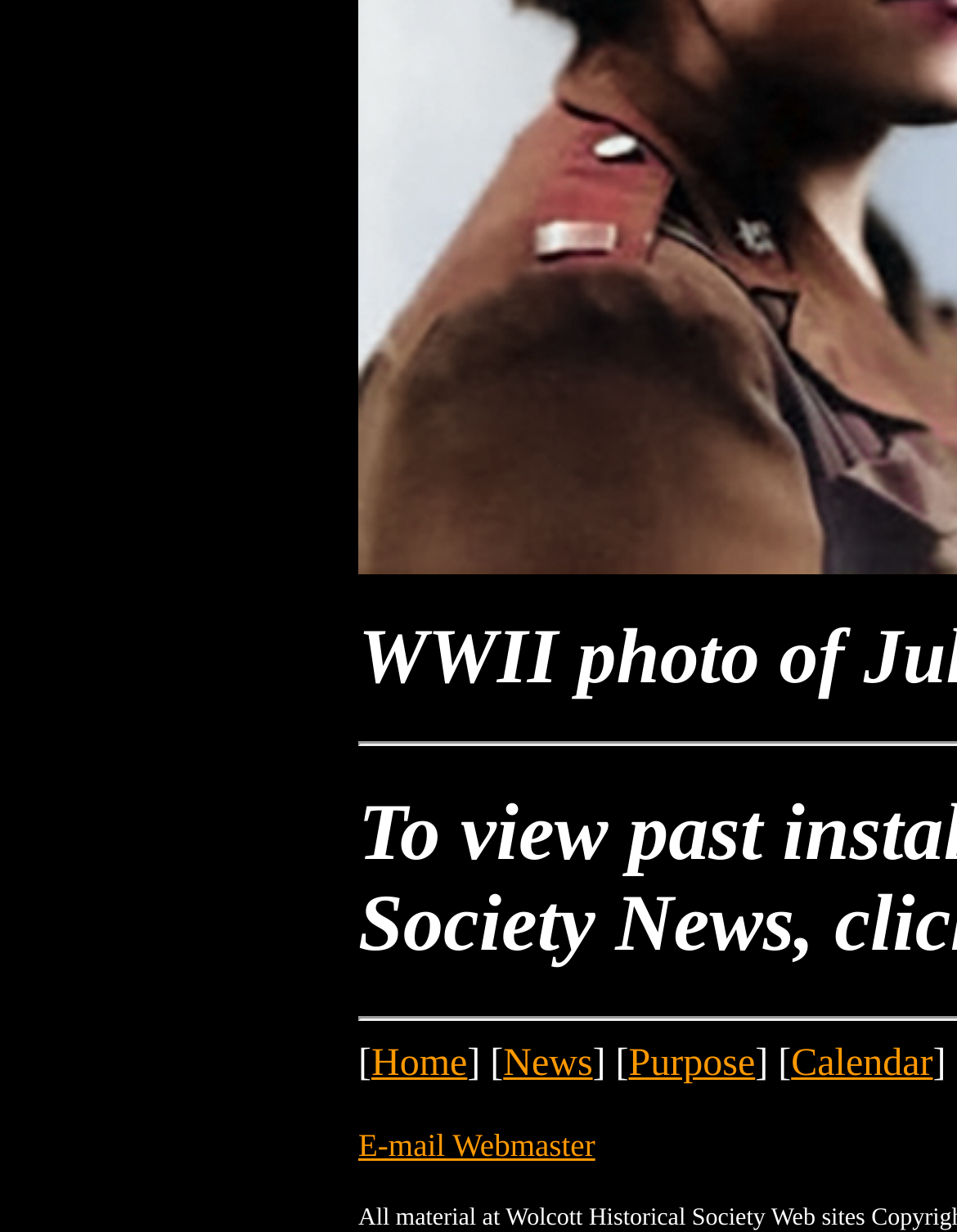Provide a brief response to the question using a single word or phrase: 
Is there an email link on the webpage?

Yes